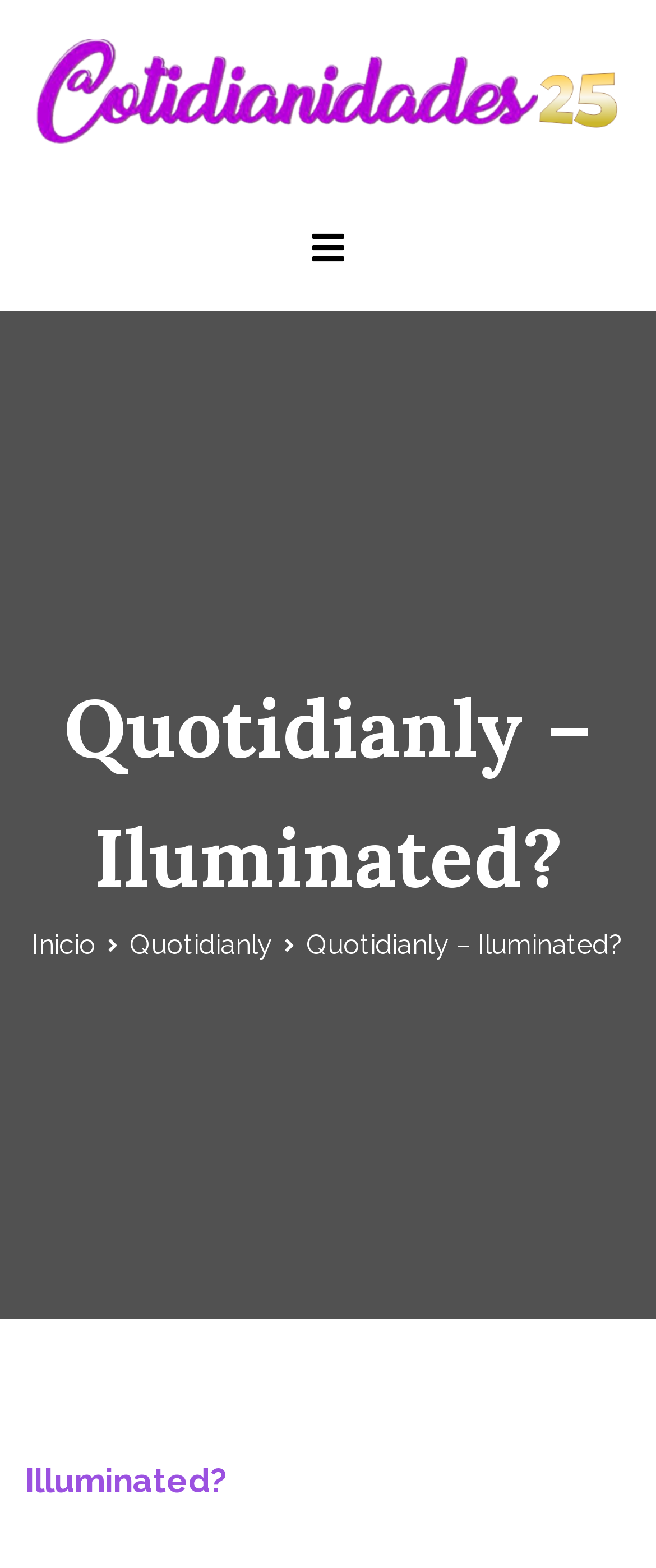Is there a button on the page?
Answer the question in as much detail as possible.

I found a button element with the text 'Menú principal' located at the top-right section of the page.